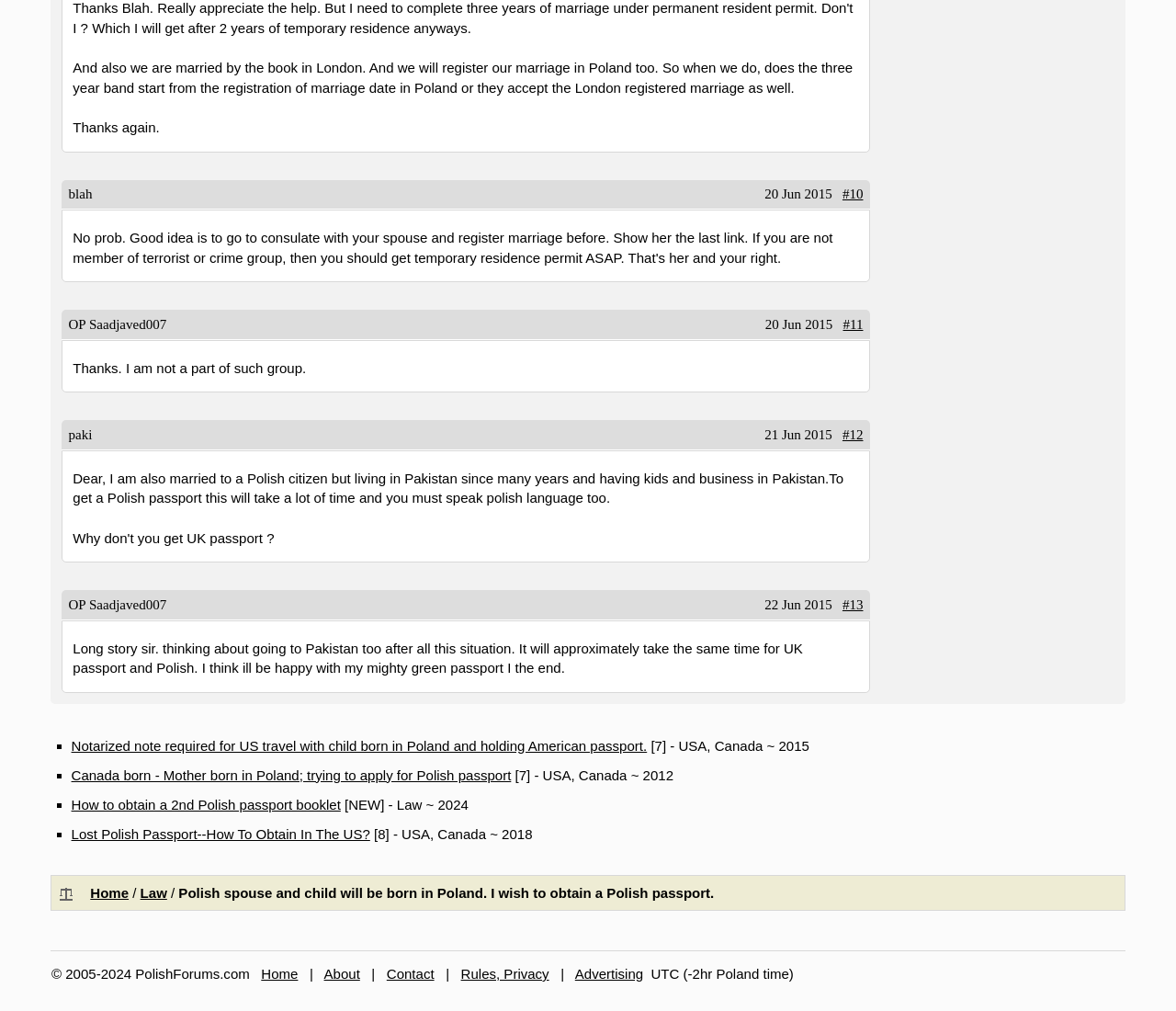Analyze the image and provide a detailed answer to the question: What is the language of the webpage?

Although the webpage appears to be related to Poland and Polish passports, the language used in the webpage is English, which suggests that it is intended for an international audience.